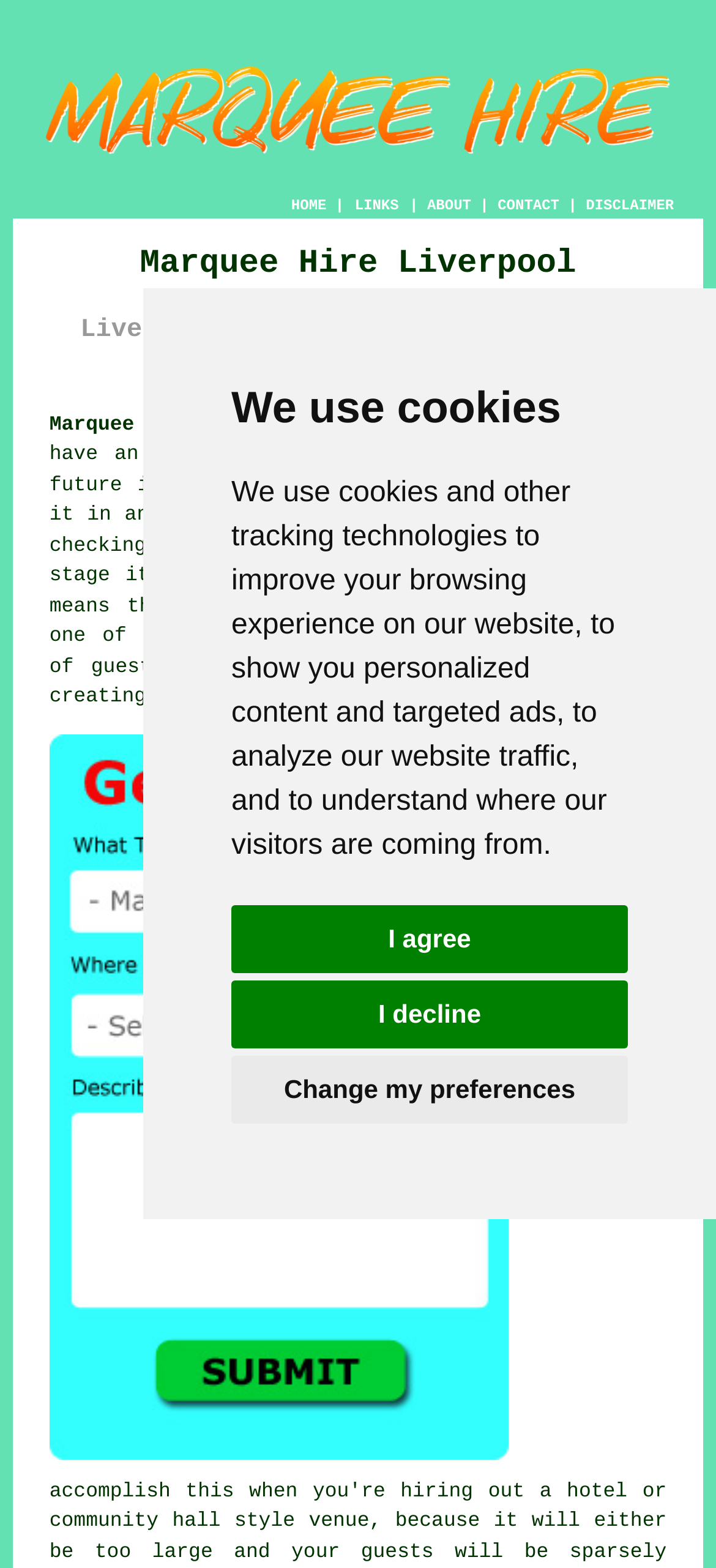Determine the bounding box coordinates for the element that should be clicked to follow this instruction: "Click CONTACT". The coordinates should be given as four float numbers between 0 and 1, in the format [left, top, right, bottom].

[0.695, 0.127, 0.781, 0.137]